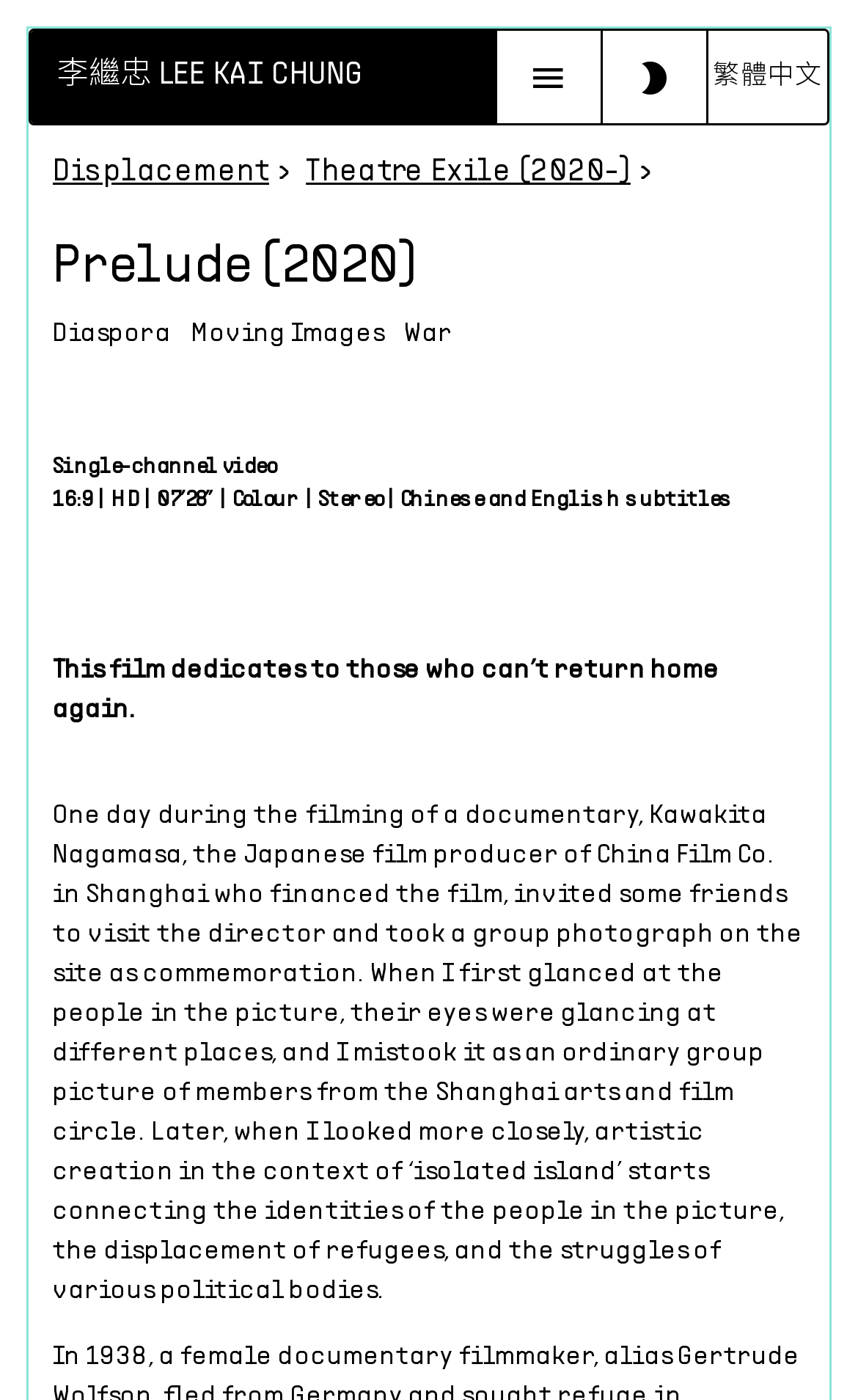What is the name of the artist?
Refer to the image and give a detailed response to the question.

I found the answer by looking at the emphasis element at the top of the webpage, which contains the text '李繼忠 LEE KAI CHUNG'. This suggests that LEE KAI CHUNG is the name of the artist.